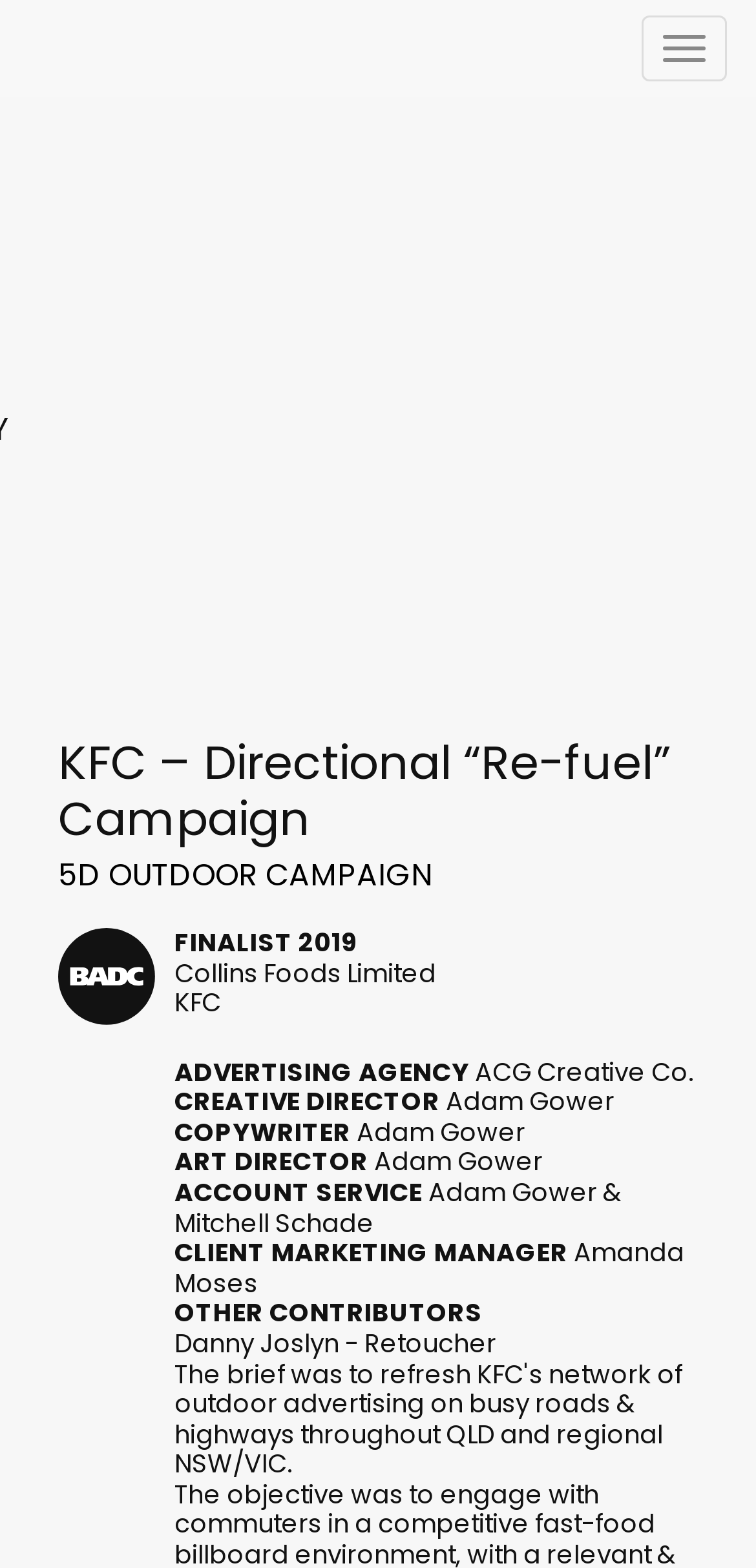What is the type of campaign?
Kindly give a detailed and elaborate answer to the question.

The type of campaign is 5D OUTDOOR CAMPAIGN, which is mentioned in the heading 'KFC – Directional “Re-fuel” Campaign 5D OUTDOOR CAMPAIGN'.